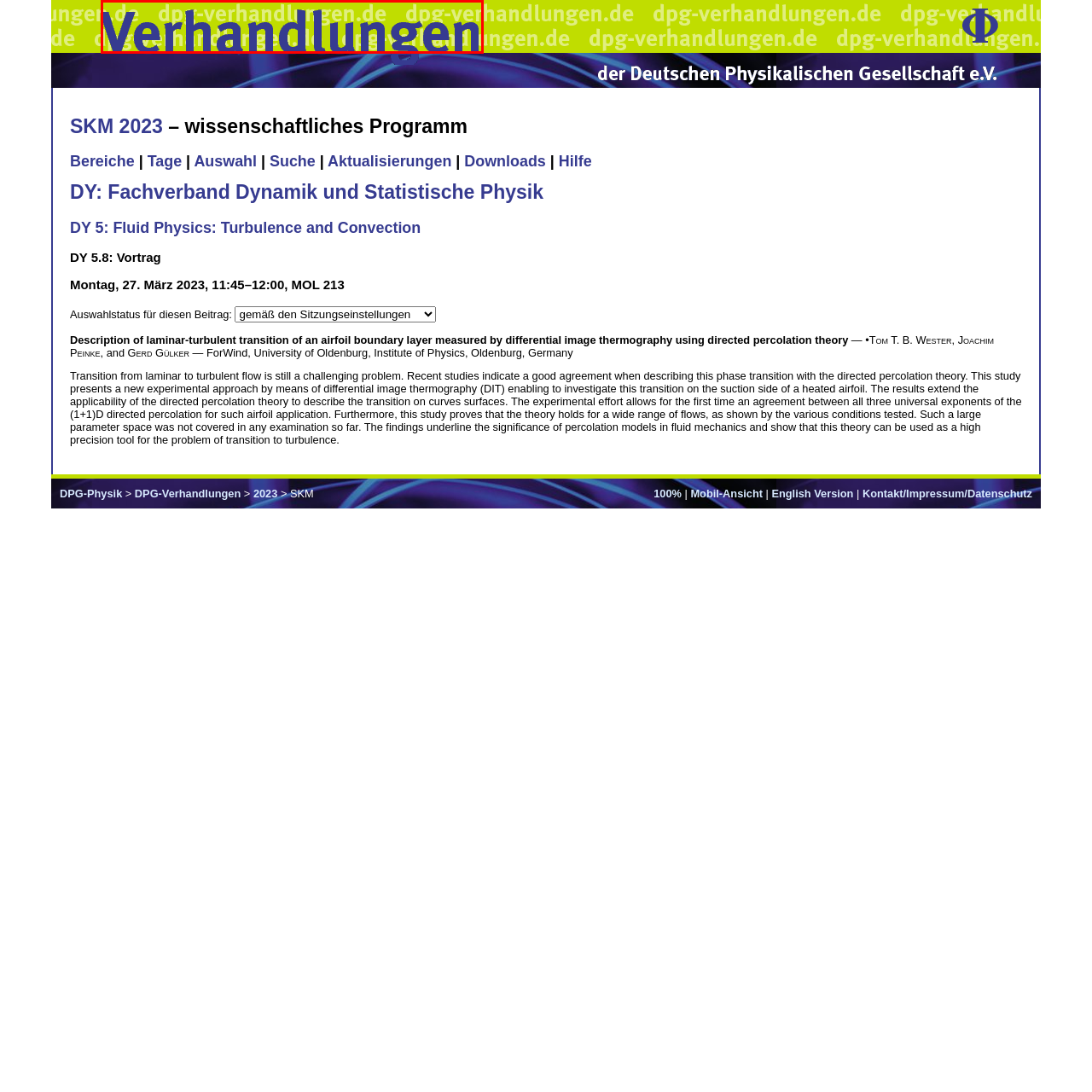Concentrate on the image inside the red border and answer the question in one word or phrase: 
What is the theme emphasized by the visual design?

Discussions or negotiations